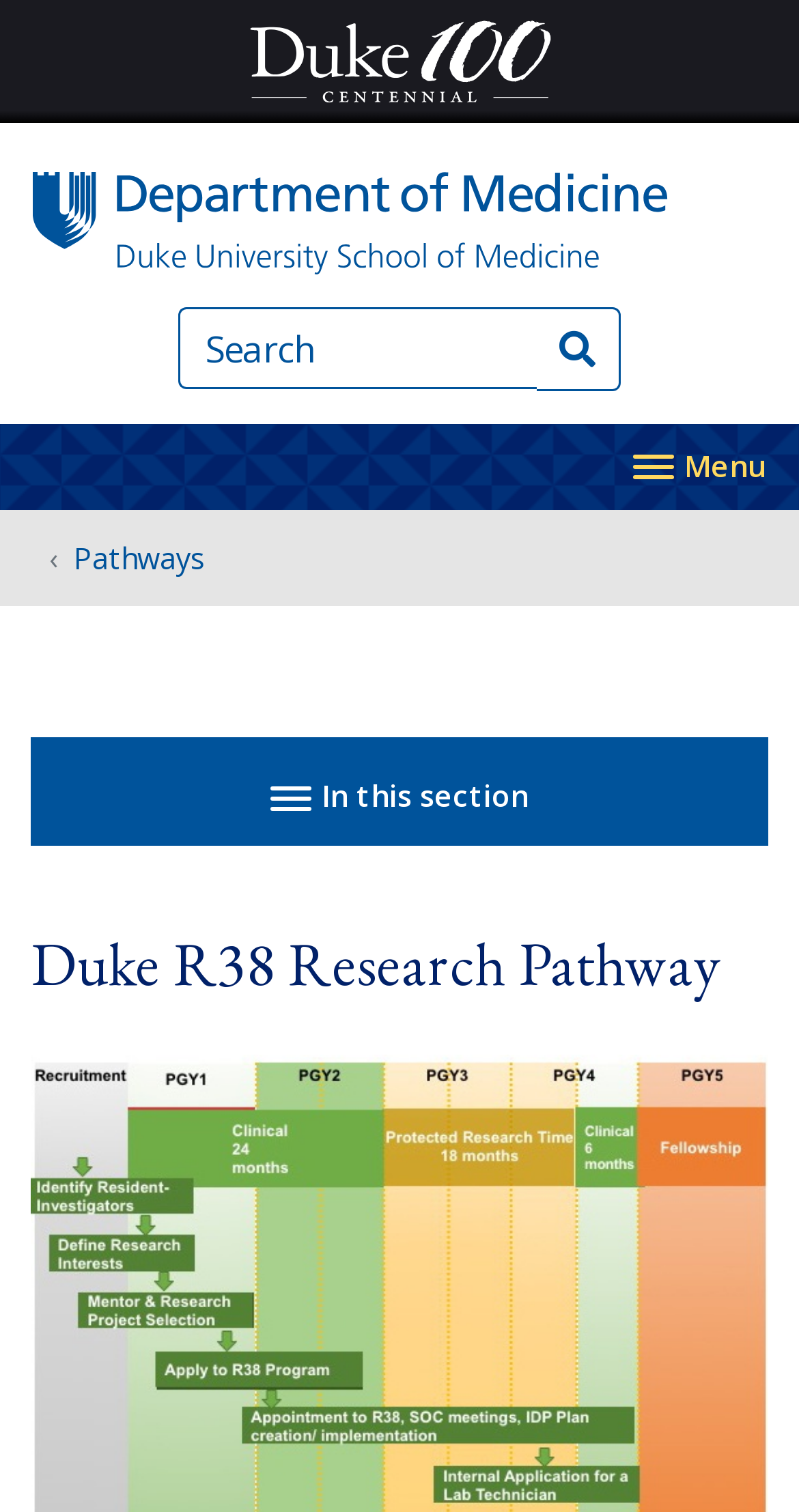What is the current section of the webpage?
Look at the image and answer the question with a single word or phrase.

Duke R38 Research Pathway